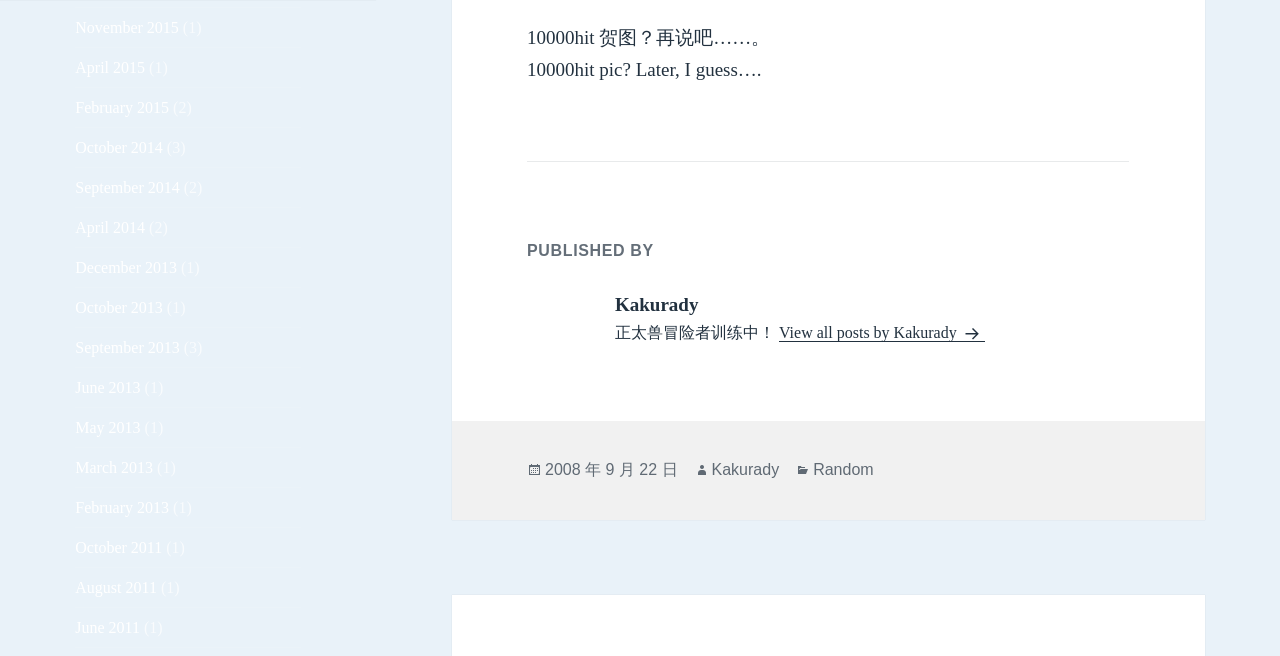Please identify the bounding box coordinates of the area that needs to be clicked to follow this instruction: "View posts in category Random".

[0.635, 0.703, 0.683, 0.731]